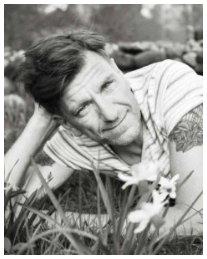What type of flowers are blooming in the garden?
Look at the screenshot and respond with one word or a short phrase.

Daffodils